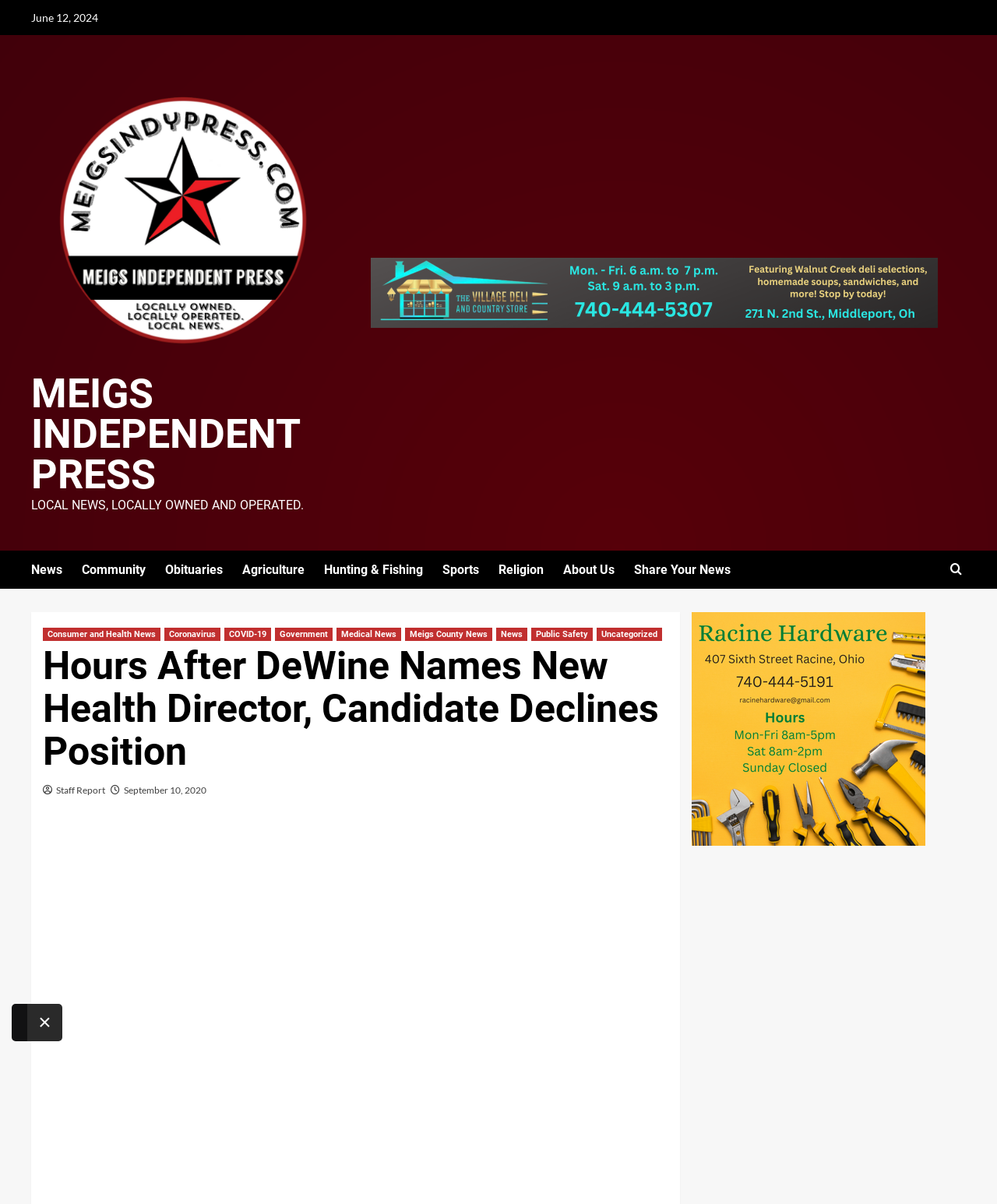Please identify the bounding box coordinates of the element that needs to be clicked to execute the following command: "Click on the 'Share Your News' link". Provide the bounding box using four float numbers between 0 and 1, formatted as [left, top, right, bottom].

[0.636, 0.457, 0.752, 0.489]